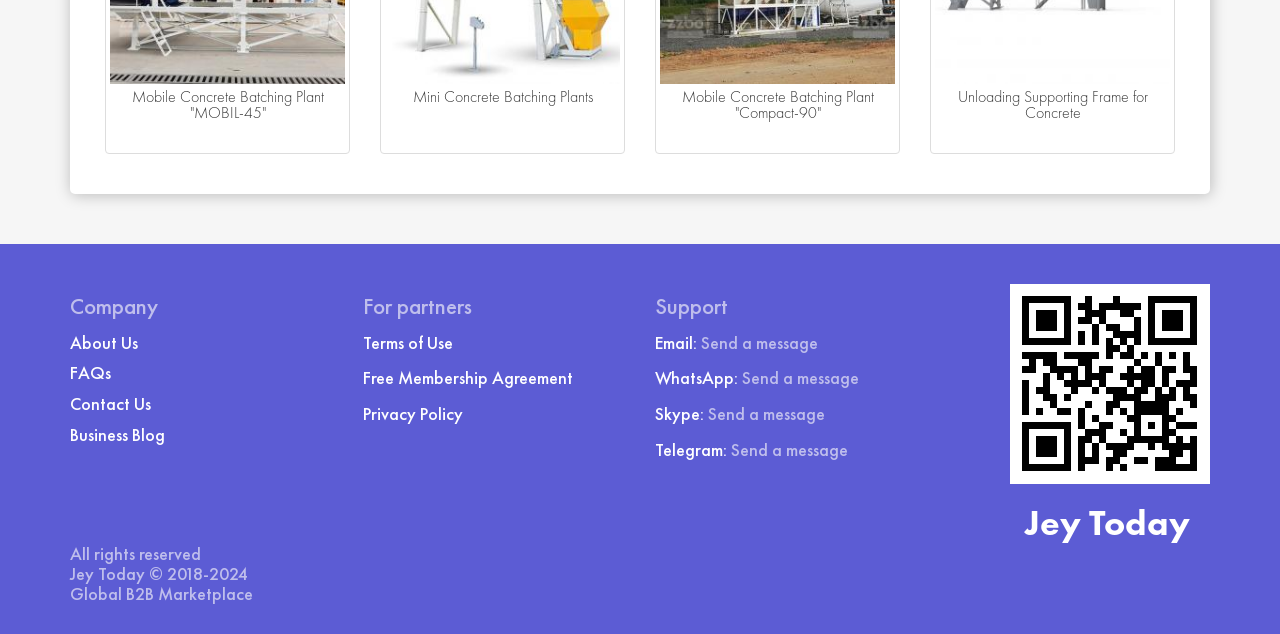Please answer the following question using a single word or phrase: 
What is the tagline of the company?

Global B2B Marketplace